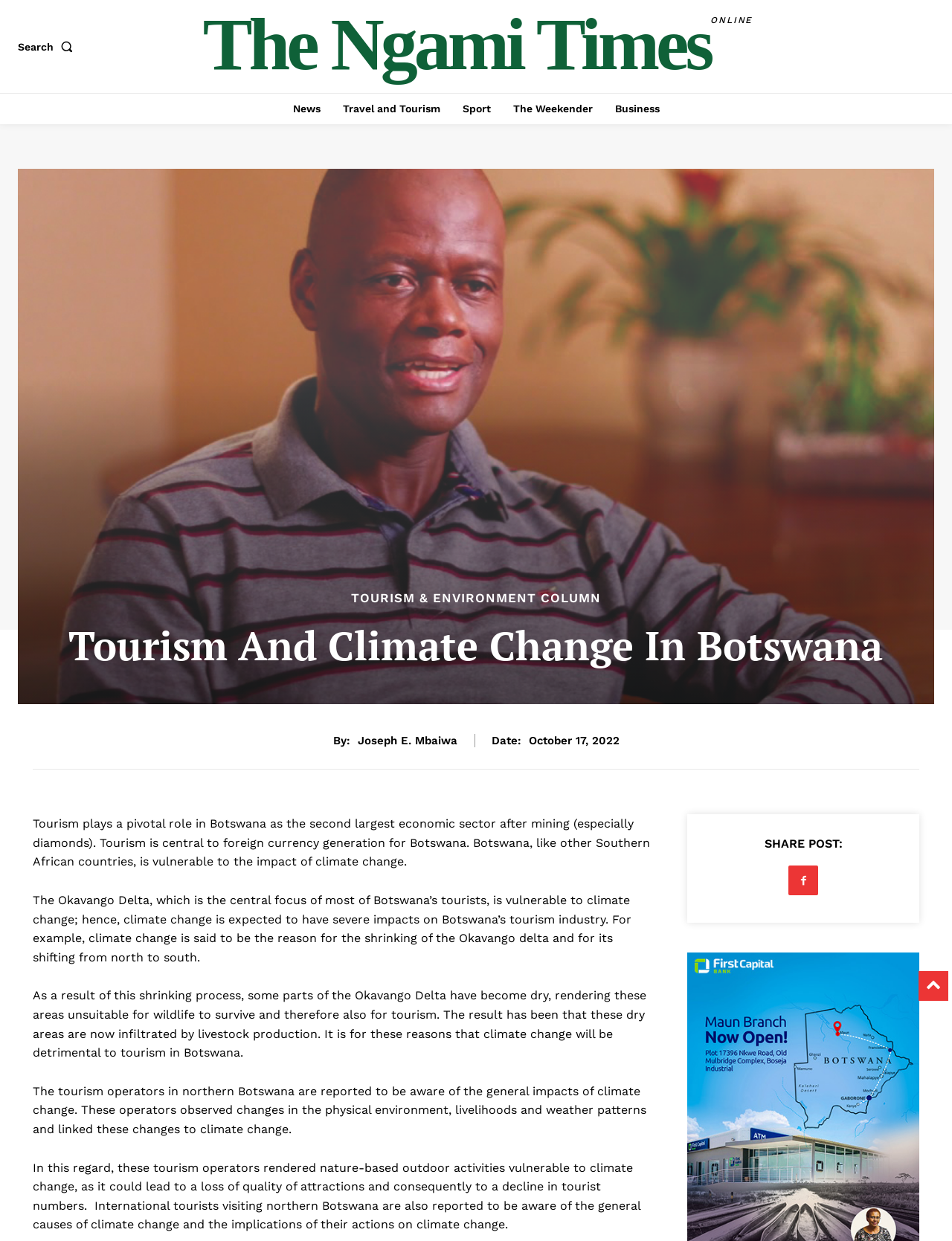Specify the bounding box coordinates for the region that must be clicked to perform the given instruction: "Read the TOURISM & ENVIRONMENT COLUMN".

[0.369, 0.477, 0.631, 0.487]